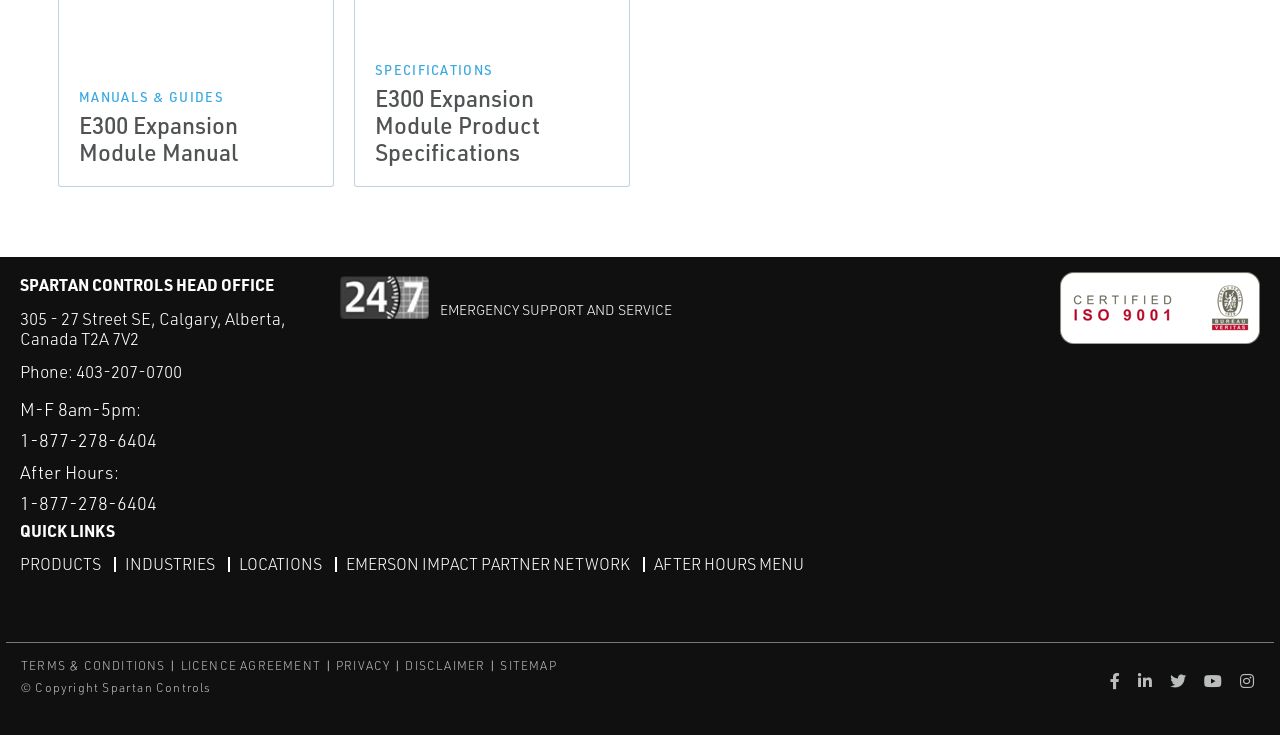Determine the bounding box coordinates of the section to be clicked to follow the instruction: "Check the after hours menu". The coordinates should be given as four float numbers between 0 and 1, formatted as [left, top, right, bottom].

[0.511, 0.751, 0.628, 0.785]